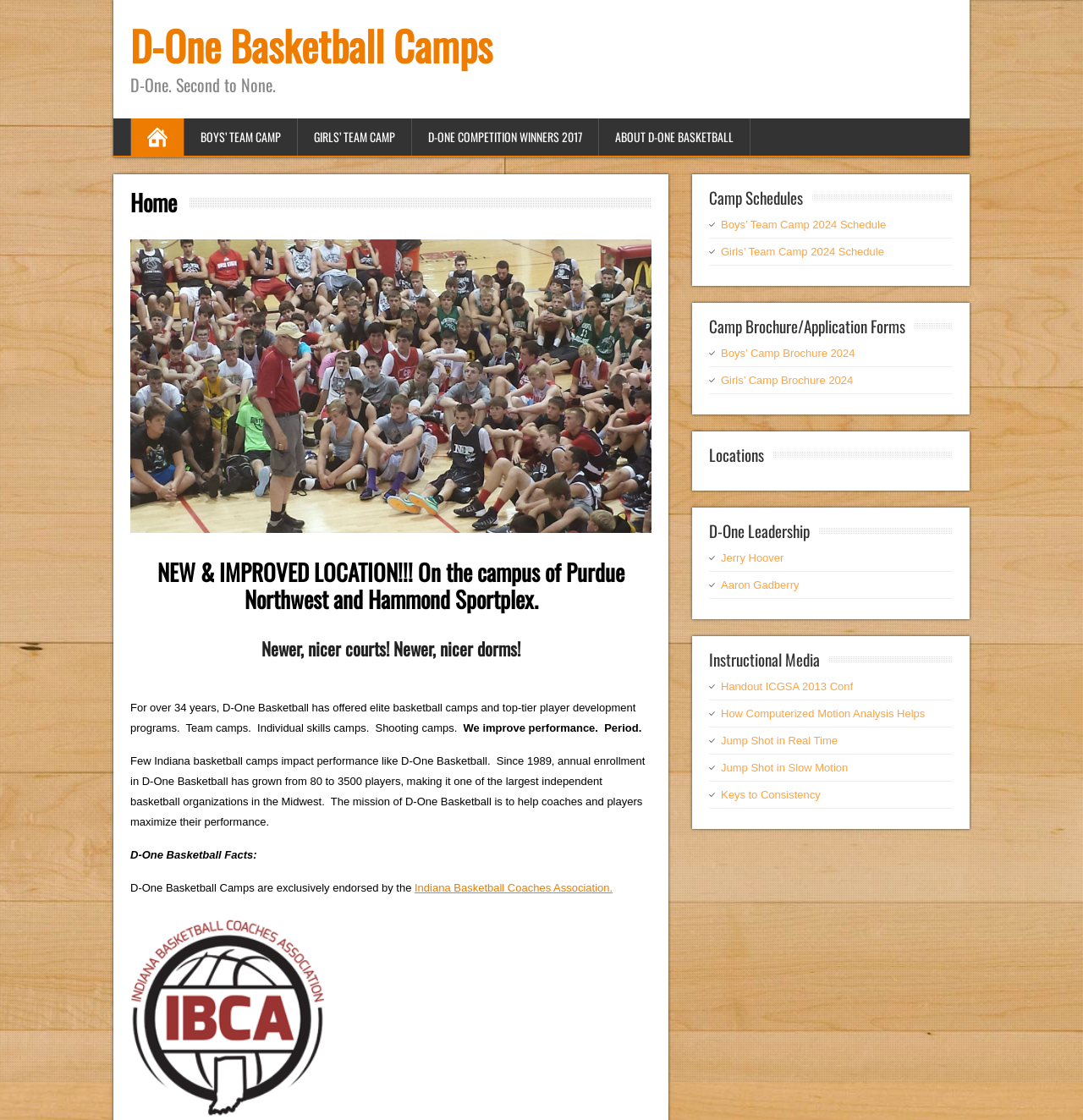Please find the bounding box coordinates of the element that needs to be clicked to perform the following instruction: "Click on BOYS’ TEAM CAMP". The bounding box coordinates should be four float numbers between 0 and 1, represented as [left, top, right, bottom].

[0.17, 0.106, 0.275, 0.139]